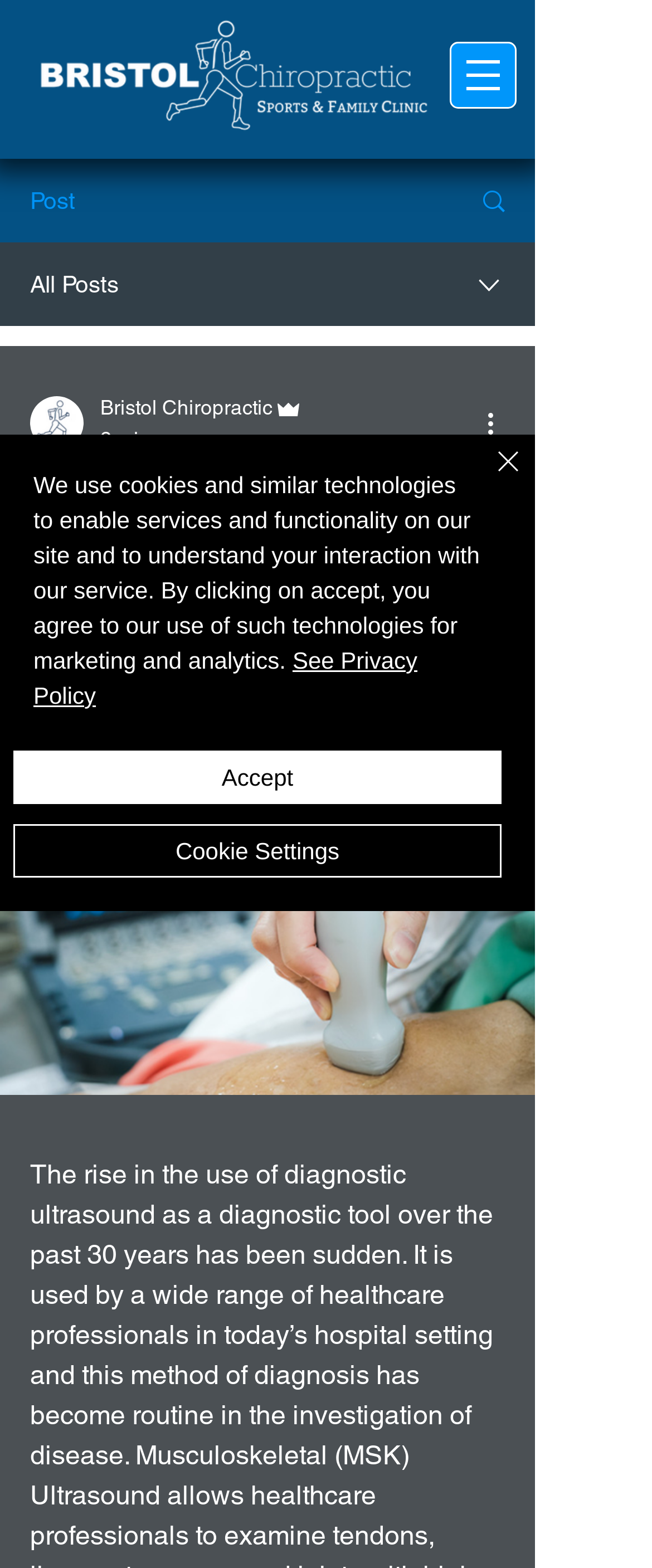Can you provide the bounding box coordinates for the element that should be clicked to implement the instruction: "Go to the site navigation menu"?

[0.69, 0.027, 0.792, 0.069]